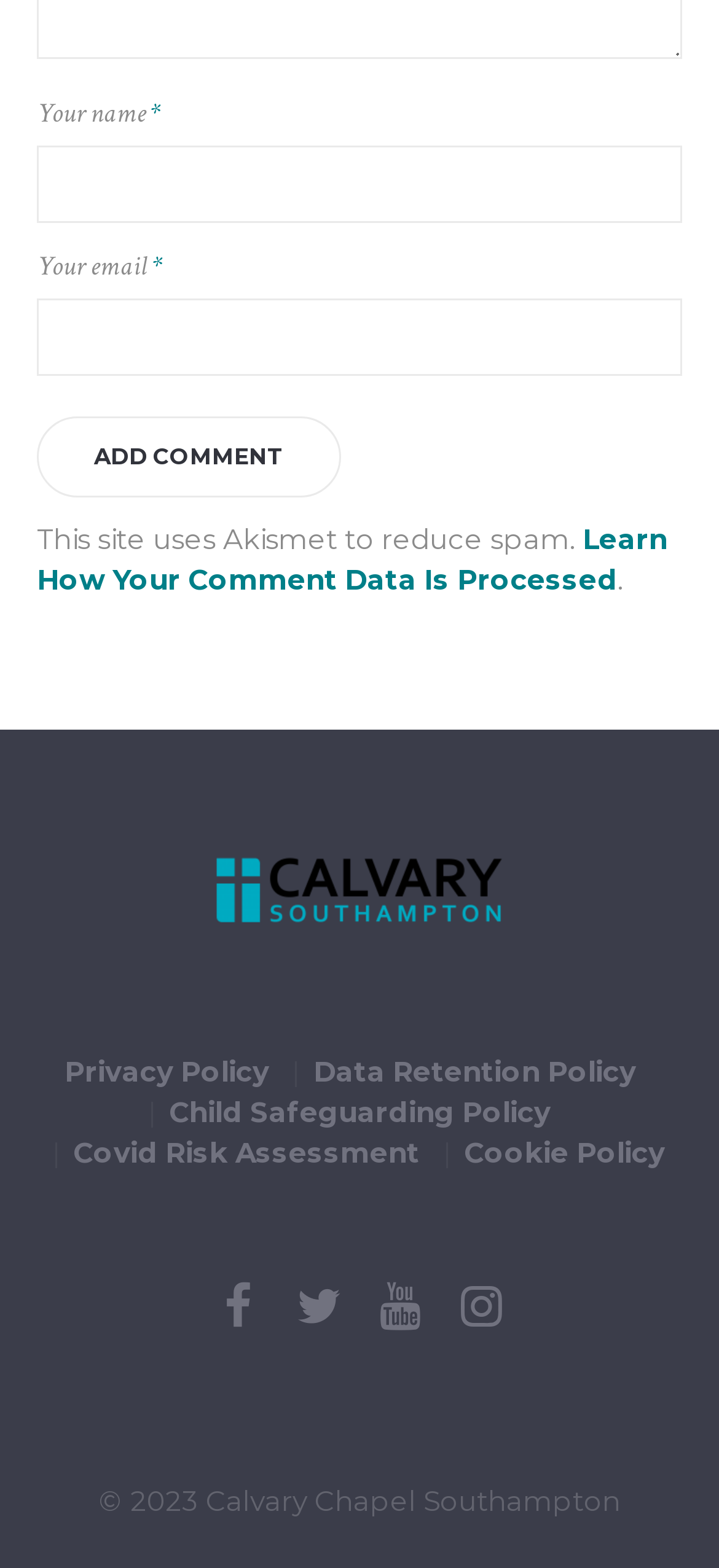Identify the coordinates of the bounding box for the element that must be clicked to accomplish the instruction: "Click on Aeration and Overseeding".

None